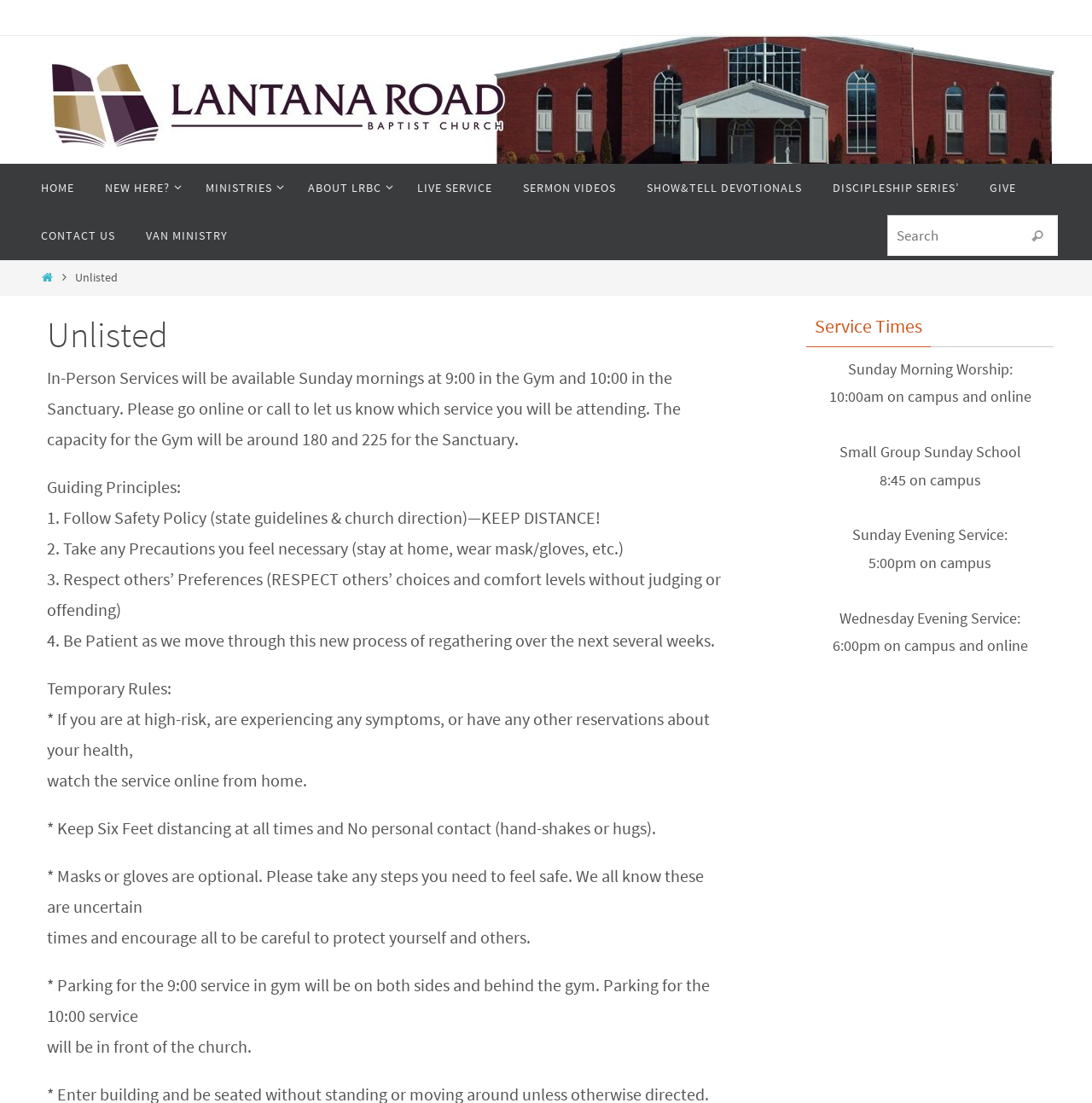Is mask-wearing required?
Use the image to give a comprehensive and detailed response to the question.

According to the page, 'Masks or gloves are optional. Please take any steps you need to feel safe.' This implies that mask-wearing is not required.